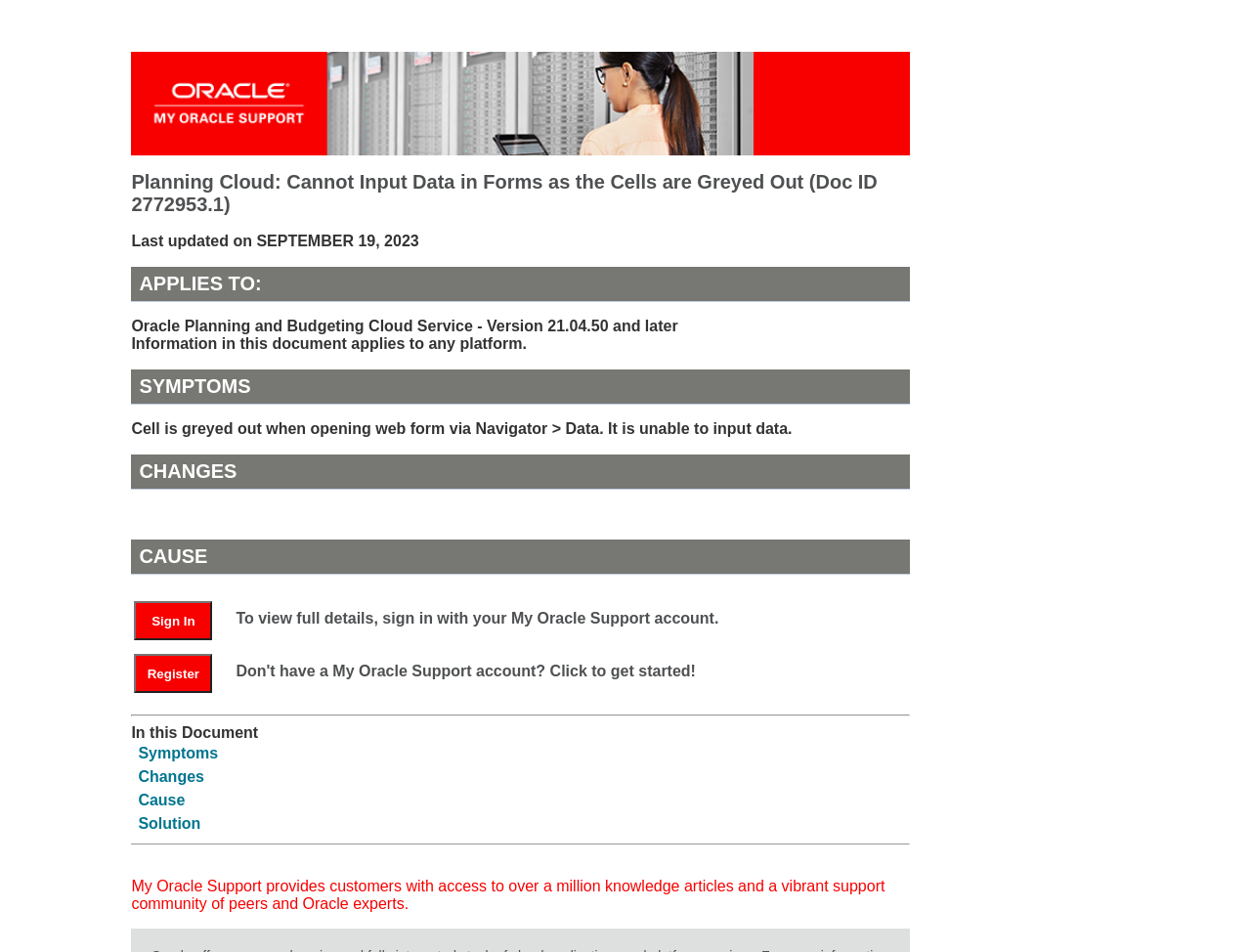What are the options to view full details of the document?
Please answer using one word or phrase, based on the screenshot.

Sign In or Register